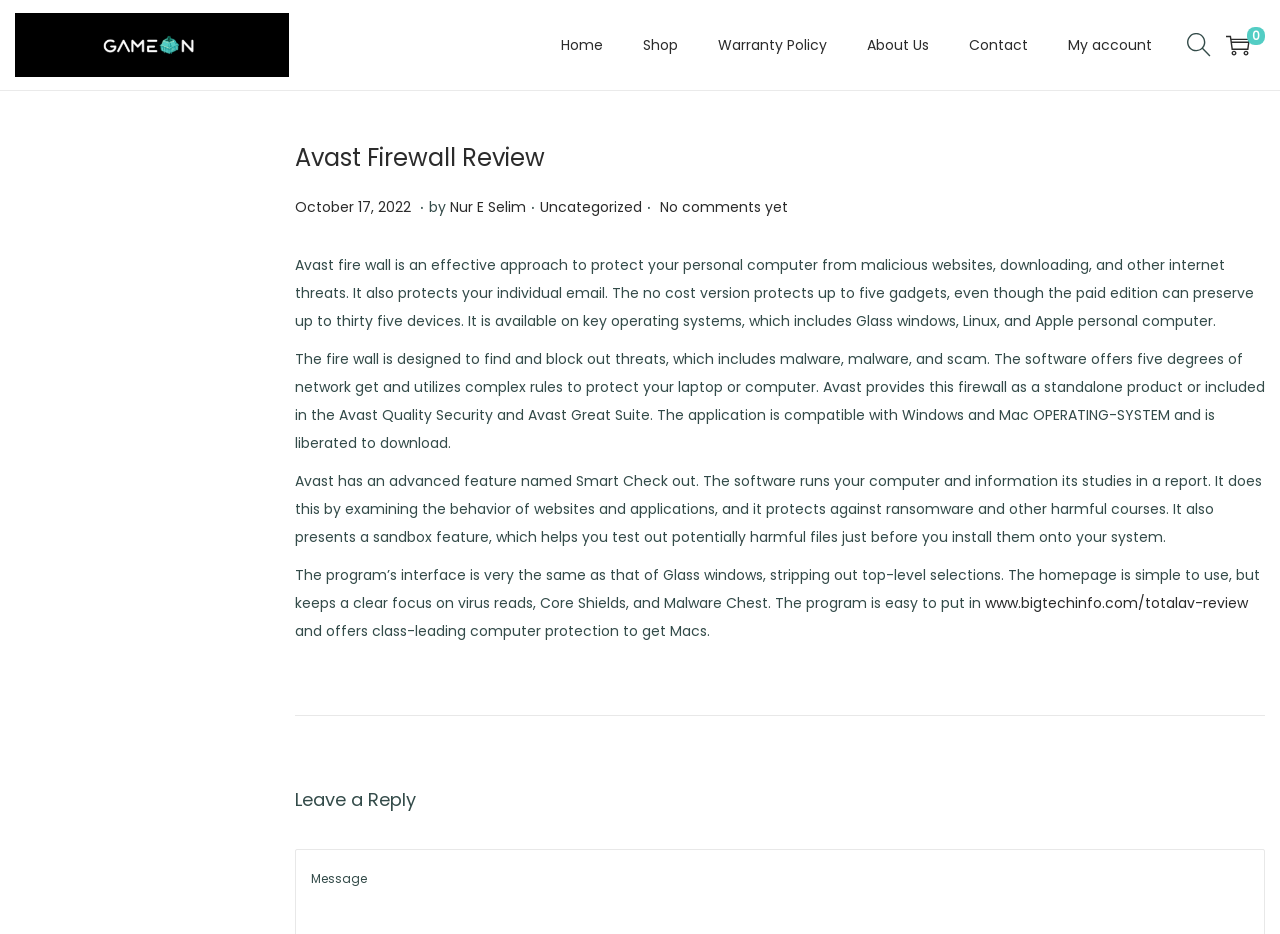Refer to the image and provide an in-depth answer to the question: 
What is the purpose of the sandbox feature in Avast Firewall?

According to the webpage content, specifically the text 'It also presents a sandbox feature, which helps you test out potentially harmful files just before you install them onto your system.', it is clear that the purpose of the sandbox feature in Avast Firewall is to test potentially harmful files before installing them onto the system.